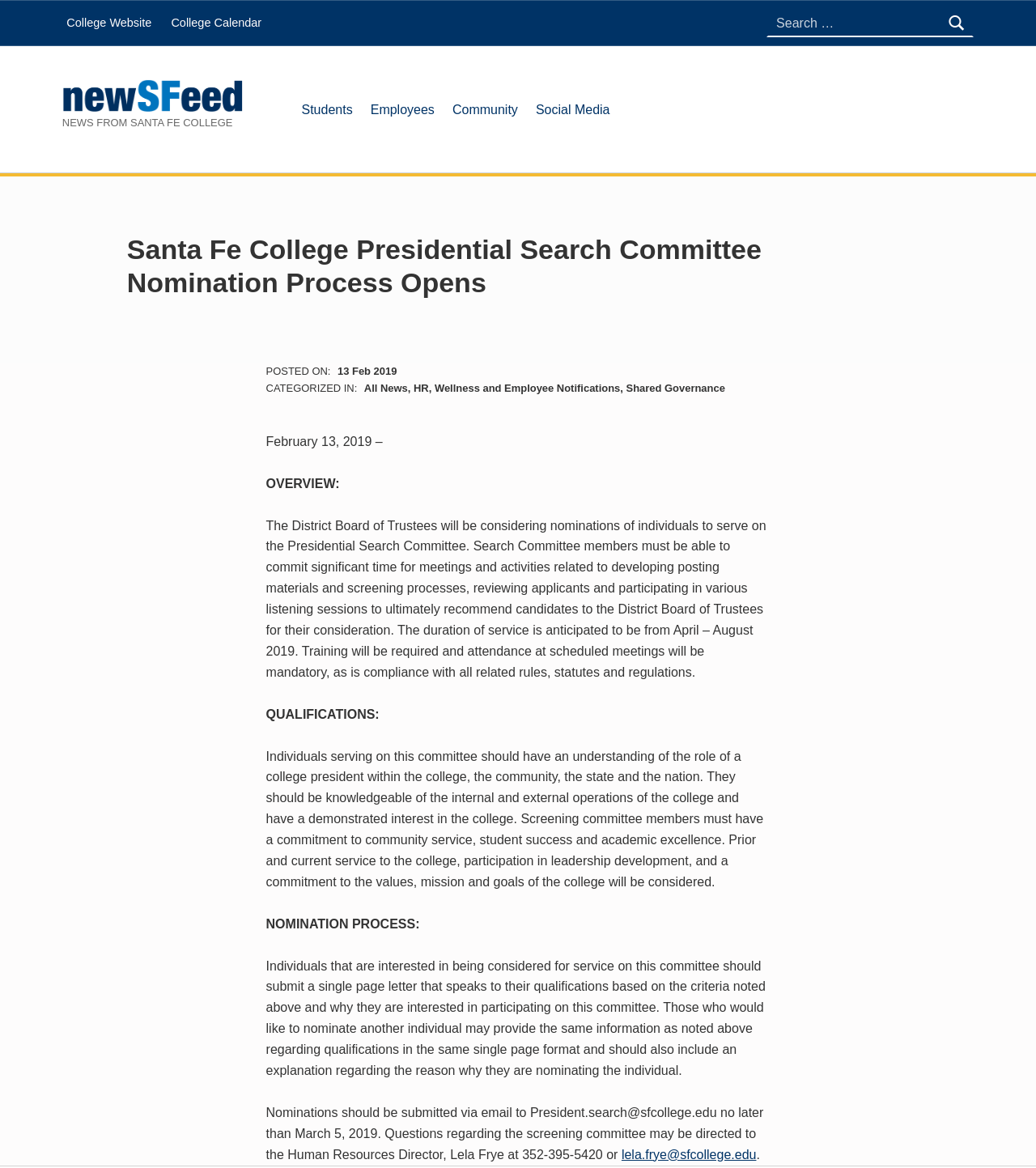Find the bounding box coordinates for the HTML element described as: "parent_node: Search for: value="Search"". The coordinates should consist of four float values between 0 and 1, i.e., [left, top, right, bottom].

[0.907, 0.003, 0.94, 0.037]